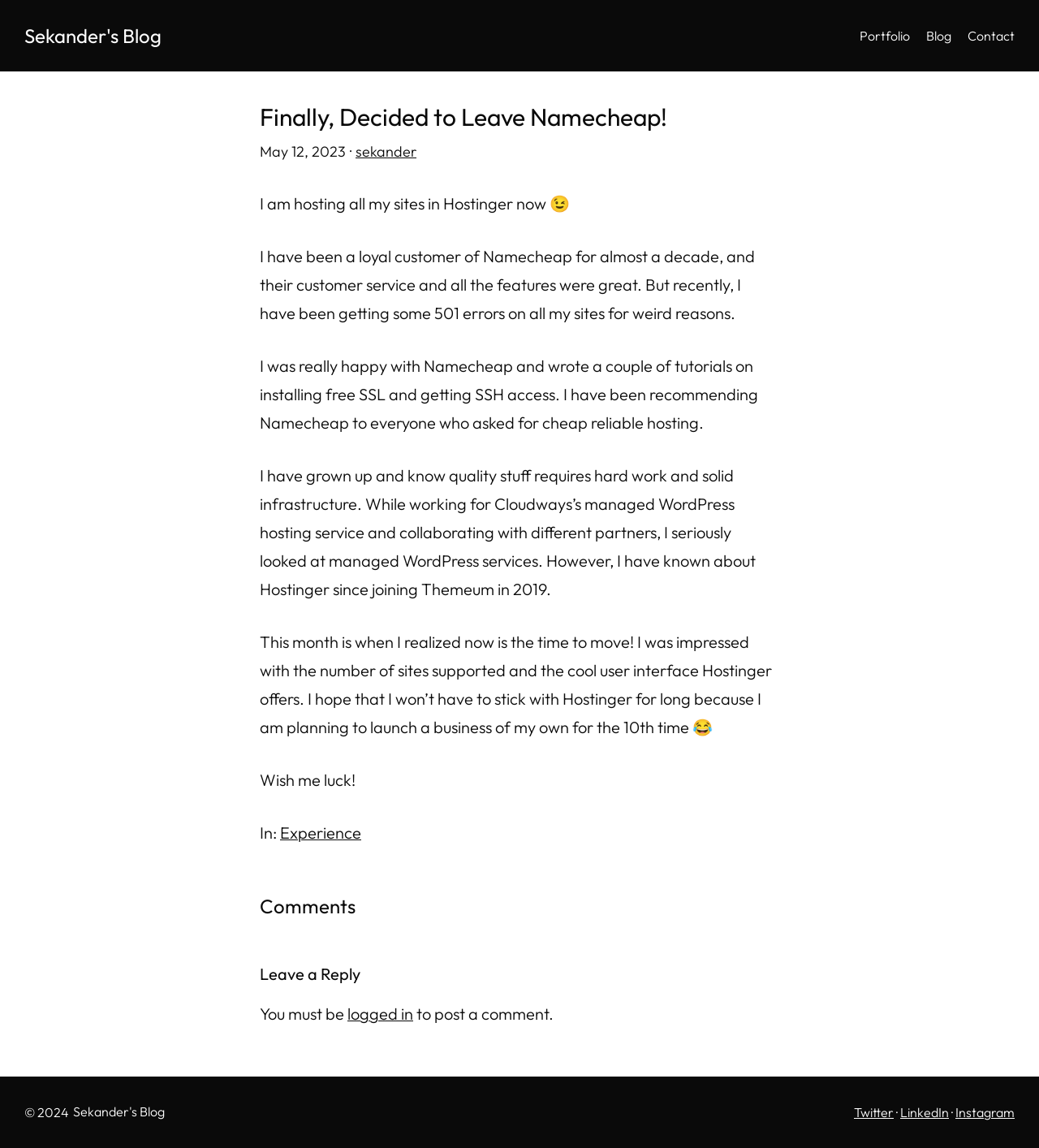What is the author planning to launch?
Refer to the image and provide a thorough answer to the question.

The author mentions that they are planning to launch a business of their own for the 10th time, indicating their entrepreneurial aspirations.